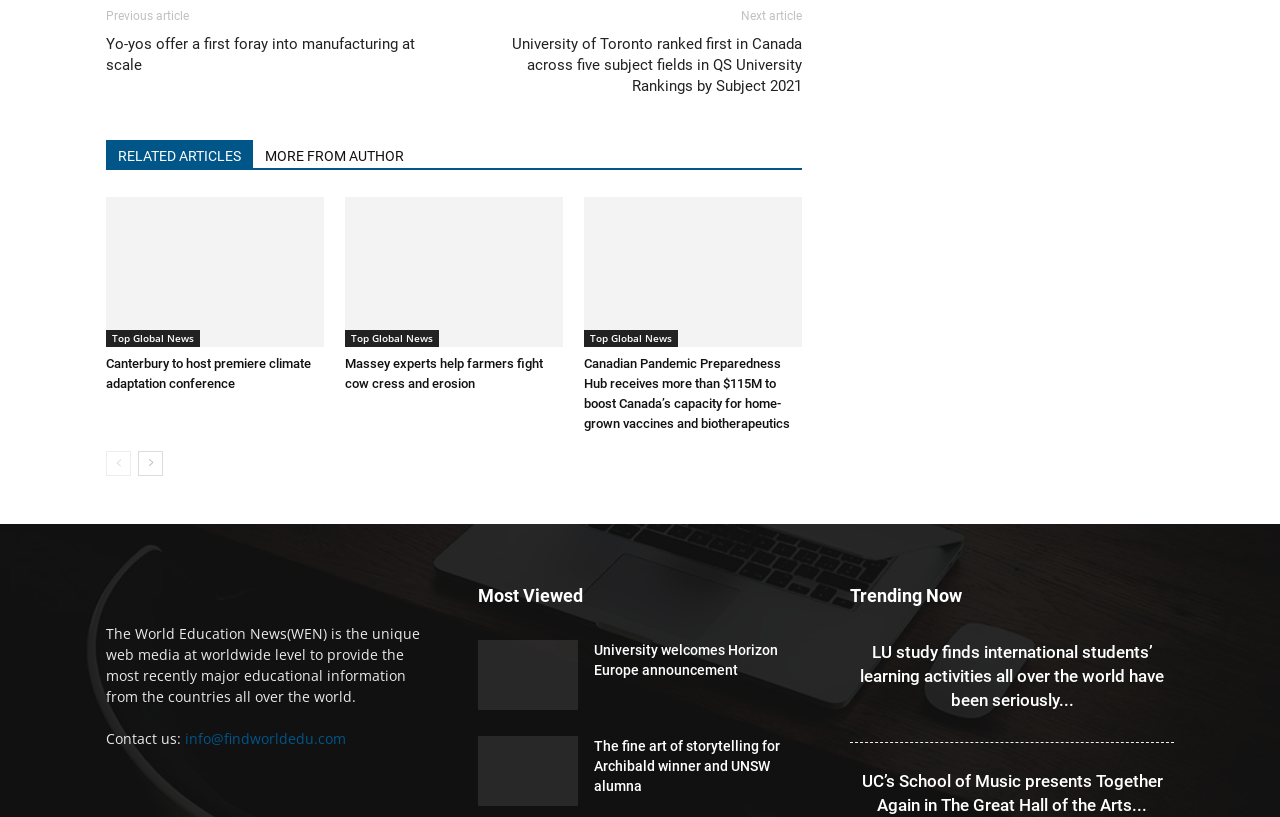Please locate the bounding box coordinates of the element that should be clicked to achieve the given instruction: "Read the article 'Canterbury to host premiere climate adaptation conference'".

[0.083, 0.241, 0.253, 0.425]